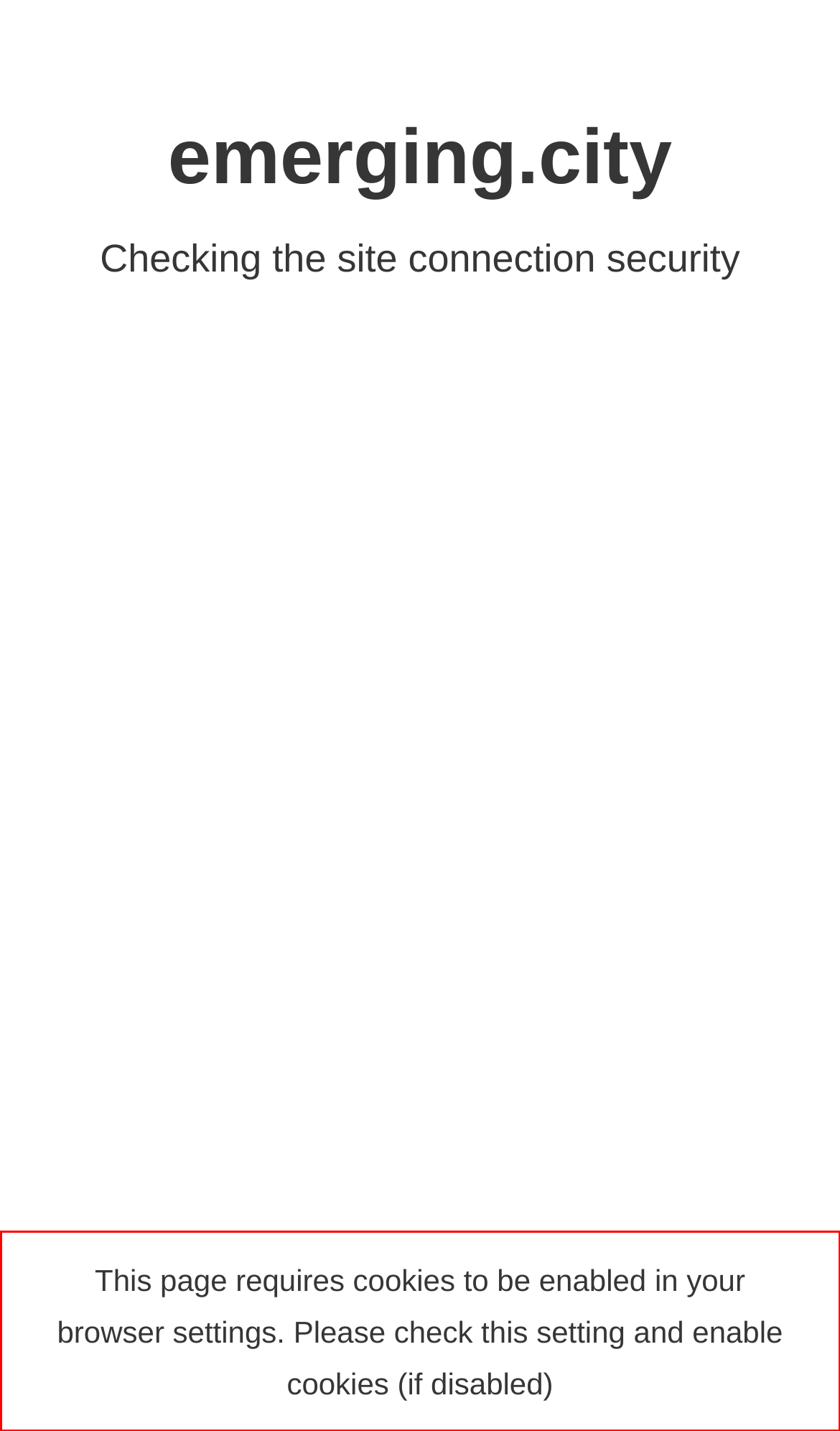Within the screenshot of the webpage, locate the red bounding box and use OCR to identify and provide the text content inside it.

This page requires cookies to be enabled in your browser settings. Please check this setting and enable cookies (if disabled)